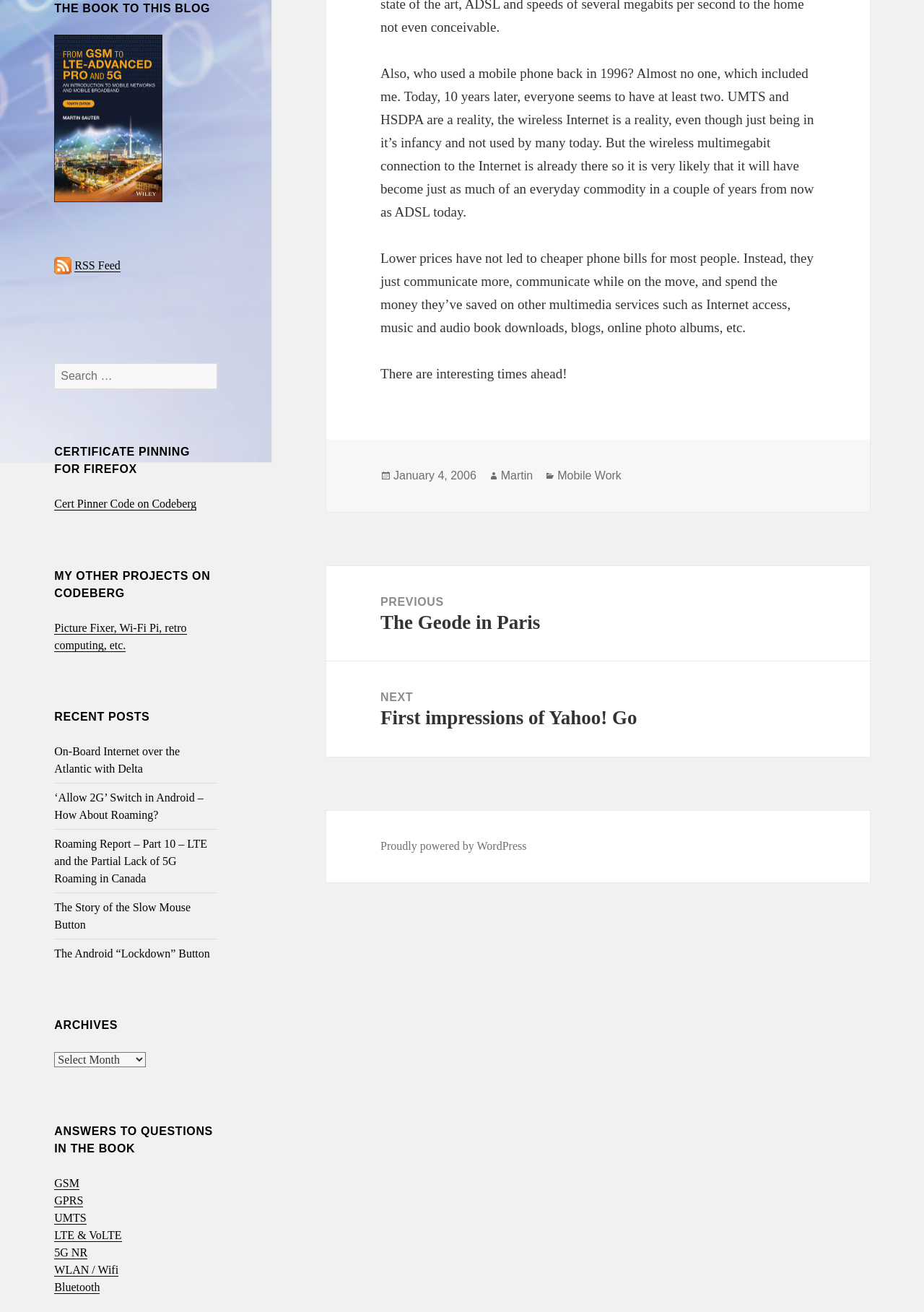Identify the bounding box of the HTML element described as: "Mobile Work".

[0.603, 0.358, 0.673, 0.368]